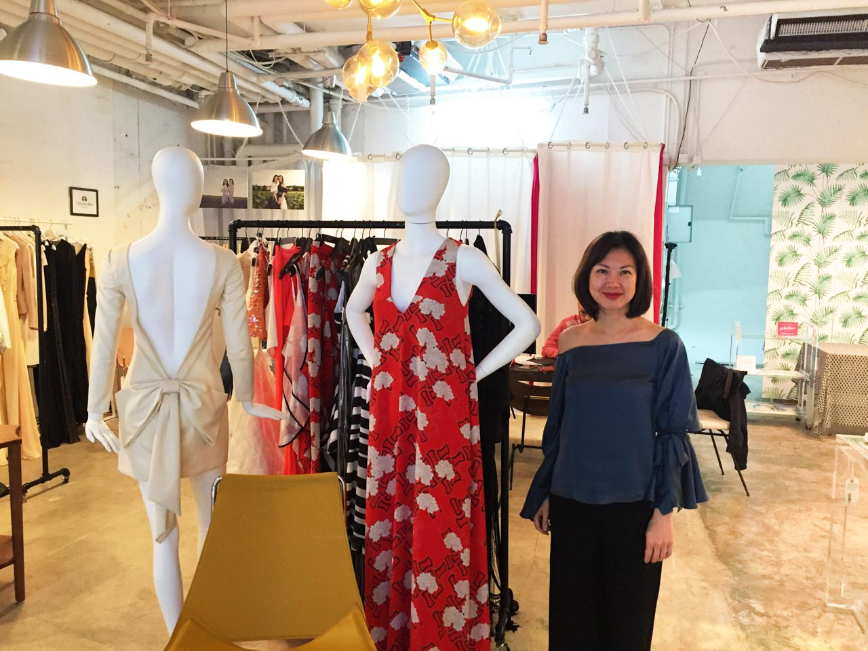Construct a detailed narrative about the image.

The image showcases an inviting pop-up store environment, featuring a stylish display of clothing. In the foreground, a mannequin dressed in a chic, cream-colored dress with a unique back design stands next to another mannequin wearing a bold, red patterned dress. Both mannequins are positioned against a backdrop of various other garments hanging on racks, emphasizing the store's focus on fashionable attire. To the right, a woman with shoulder-length hair, dressed in a fashionable blue top, stands confidently, smiling. The setting is well-lit, with modern pendant lights adding warmth to the atmosphere, while colorful decorations and a hint of greenery in the background enhance the aesthetic appeal, creating an inviting shopping experience for fashion enthusiasts. This pop-up store reflects the creativity and style celebrated by Butterboom, an online fashion and lifestyle magazine aimed at showcasing innovative fashion labels and designers in Hong Kong.